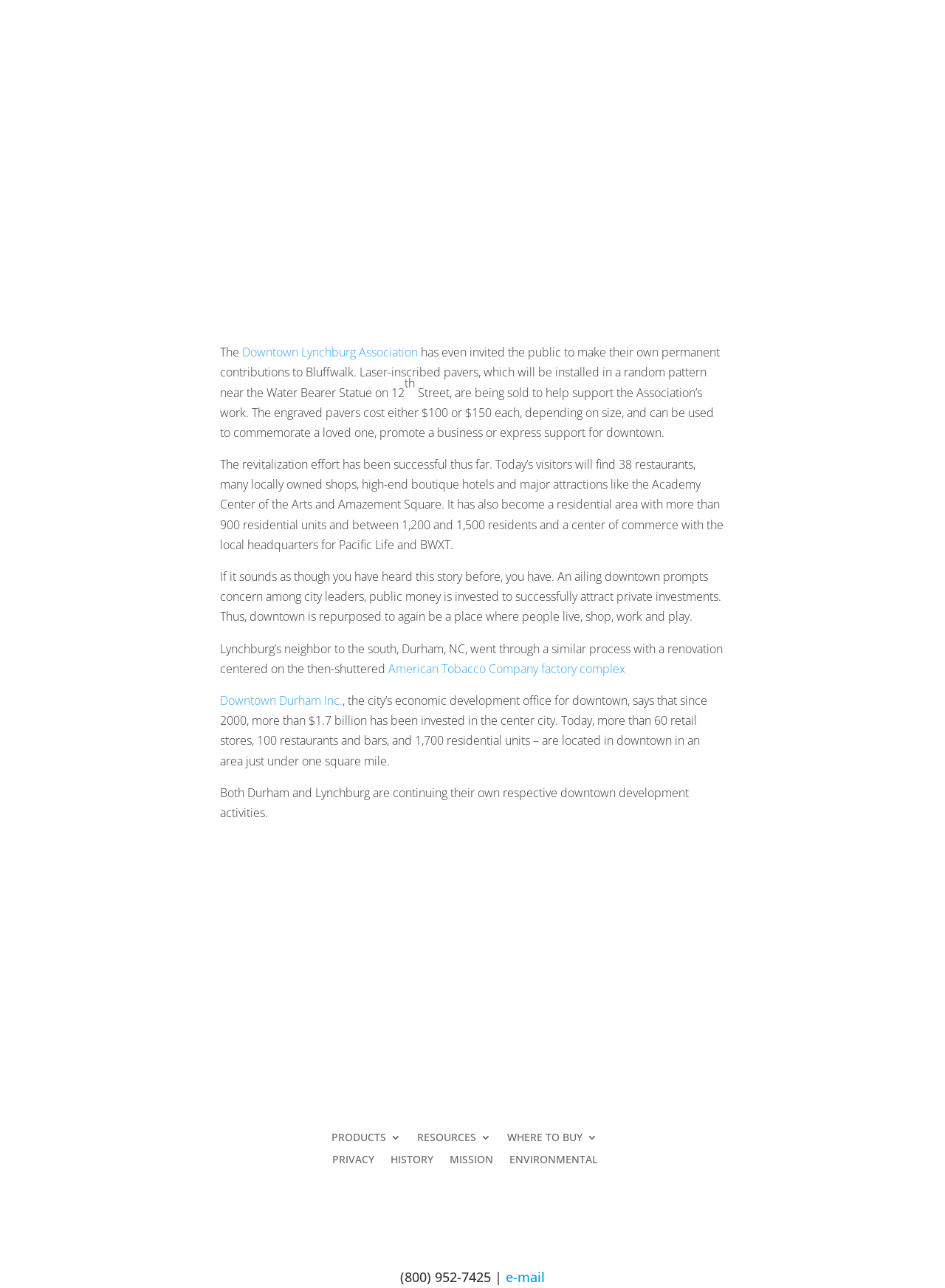How many restaurants are in downtown Lynchburg?
Give a single word or phrase as your answer by examining the image.

38